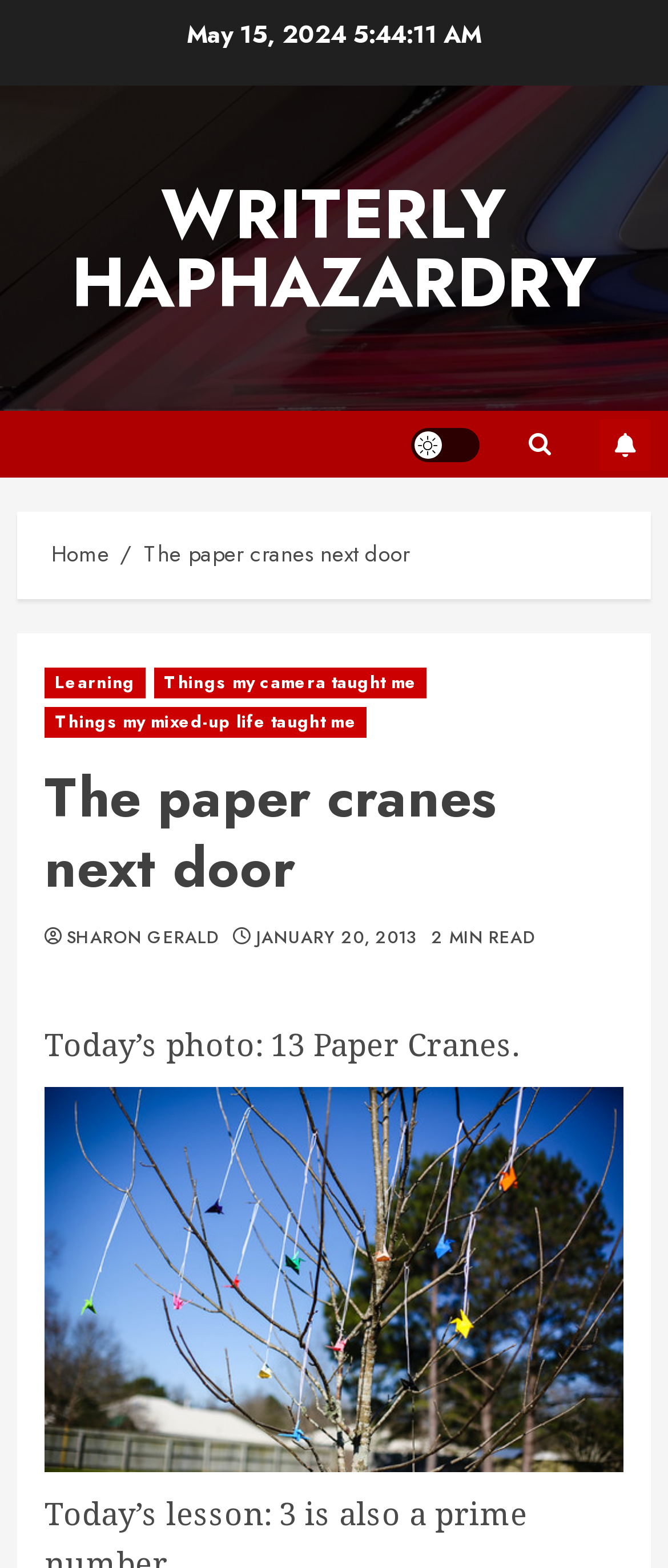Determine the bounding box coordinates for the area that needs to be clicked to fulfill this task: "Toggle the 'Light/Dark Button'". The coordinates must be given as four float numbers between 0 and 1, i.e., [left, top, right, bottom].

[0.615, 0.272, 0.718, 0.294]